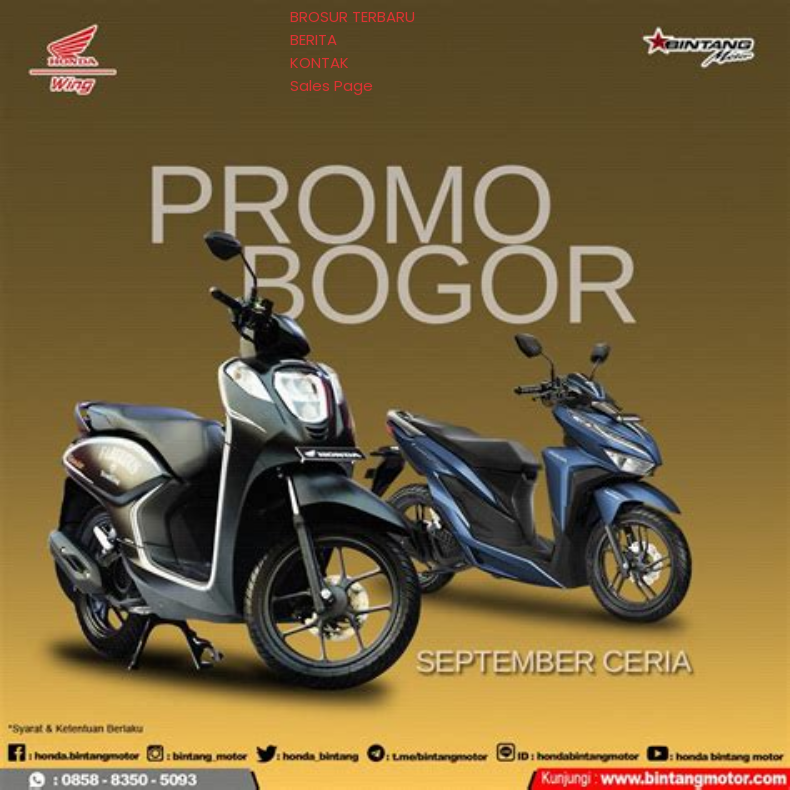What is the color of the left scooter?
Please interpret the details in the image and answer the question thoroughly.

According to the caption, the left scooter is predominantly black with sleek lines, which suggests that the primary color of the left scooter is black.